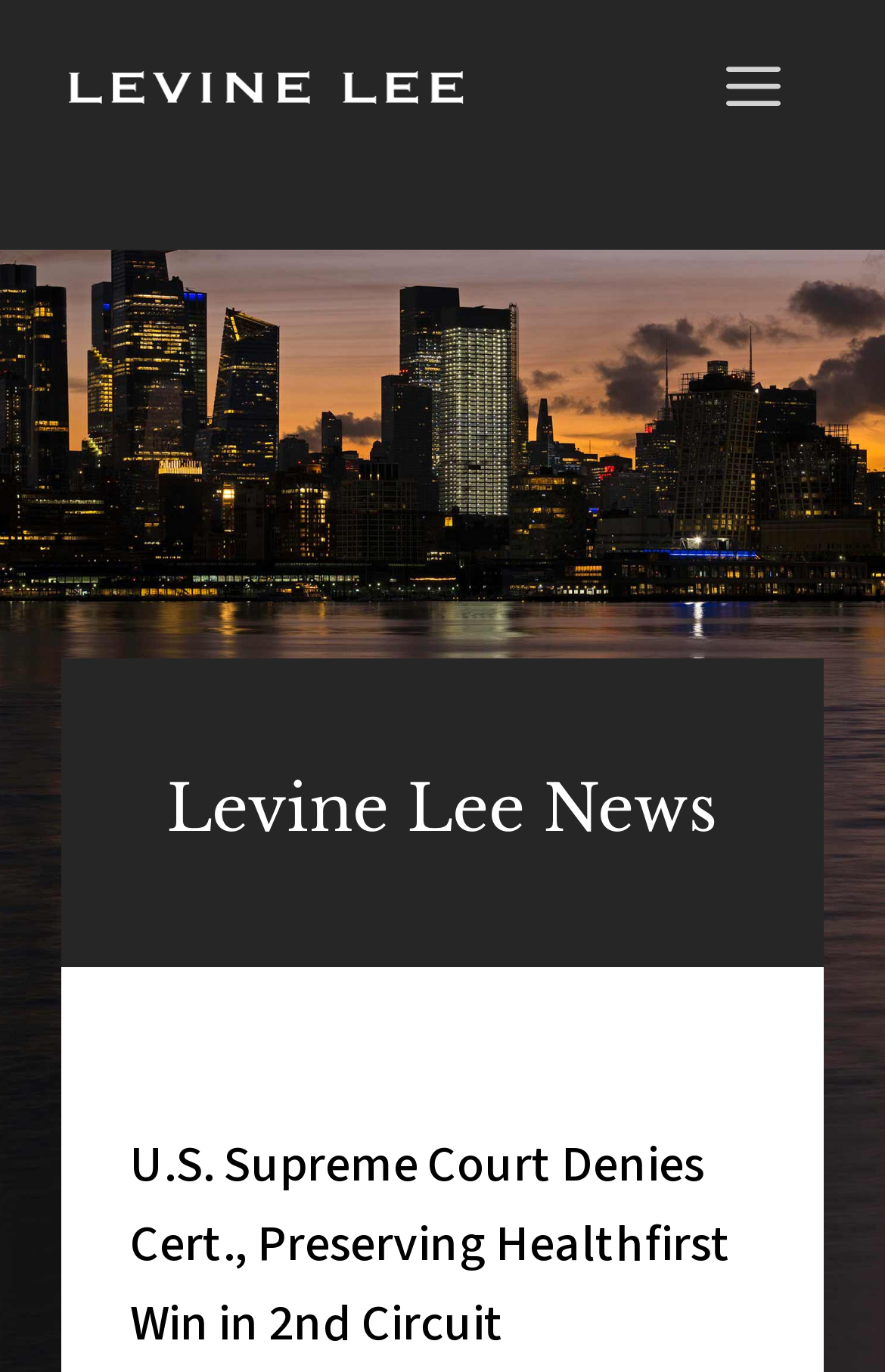What is the position of the navigation menu?
Provide a well-explained and detailed answer to the question.

I found the answer by looking at the bounding box coordinates of the navigation element, which has a top-left coordinate of [0.728, 0.033] and a bottom-right coordinate of [0.923, 0.126], indicating that it is located at the top right of the webpage.